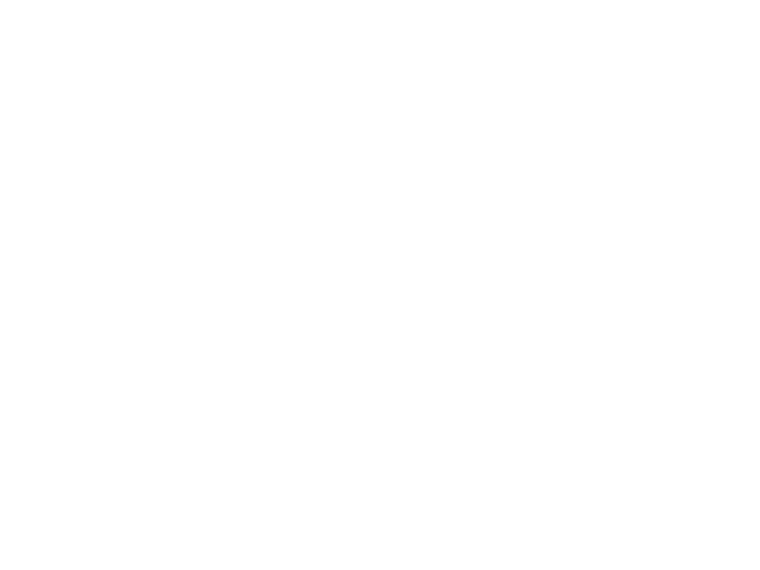Respond with a single word or phrase for the following question: 
Who is the possible creator of the content?

Jakia Afruz